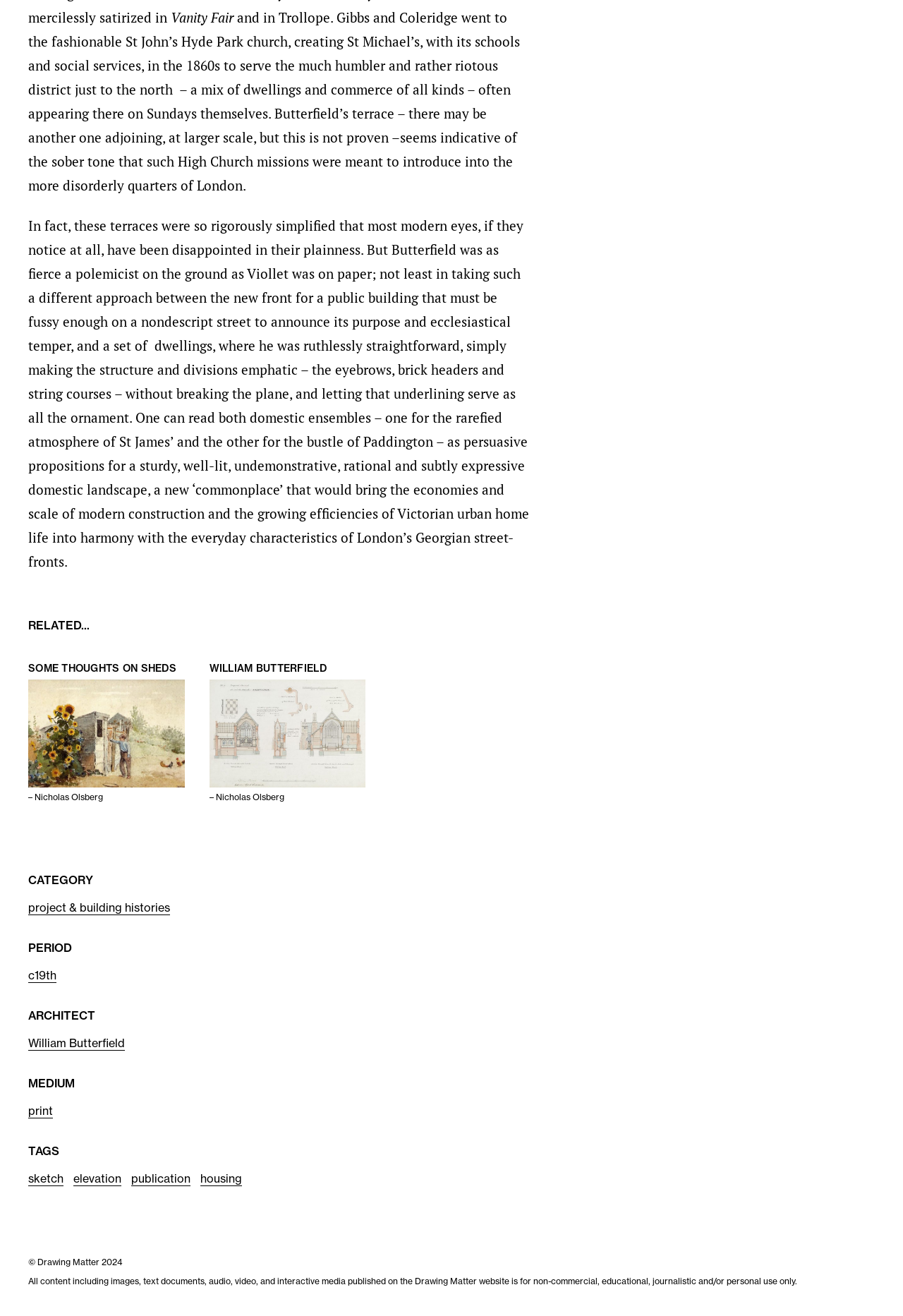Given the following UI element description: "project & building histories", find the bounding box coordinates in the webpage screenshot.

[0.031, 0.684, 0.188, 0.696]